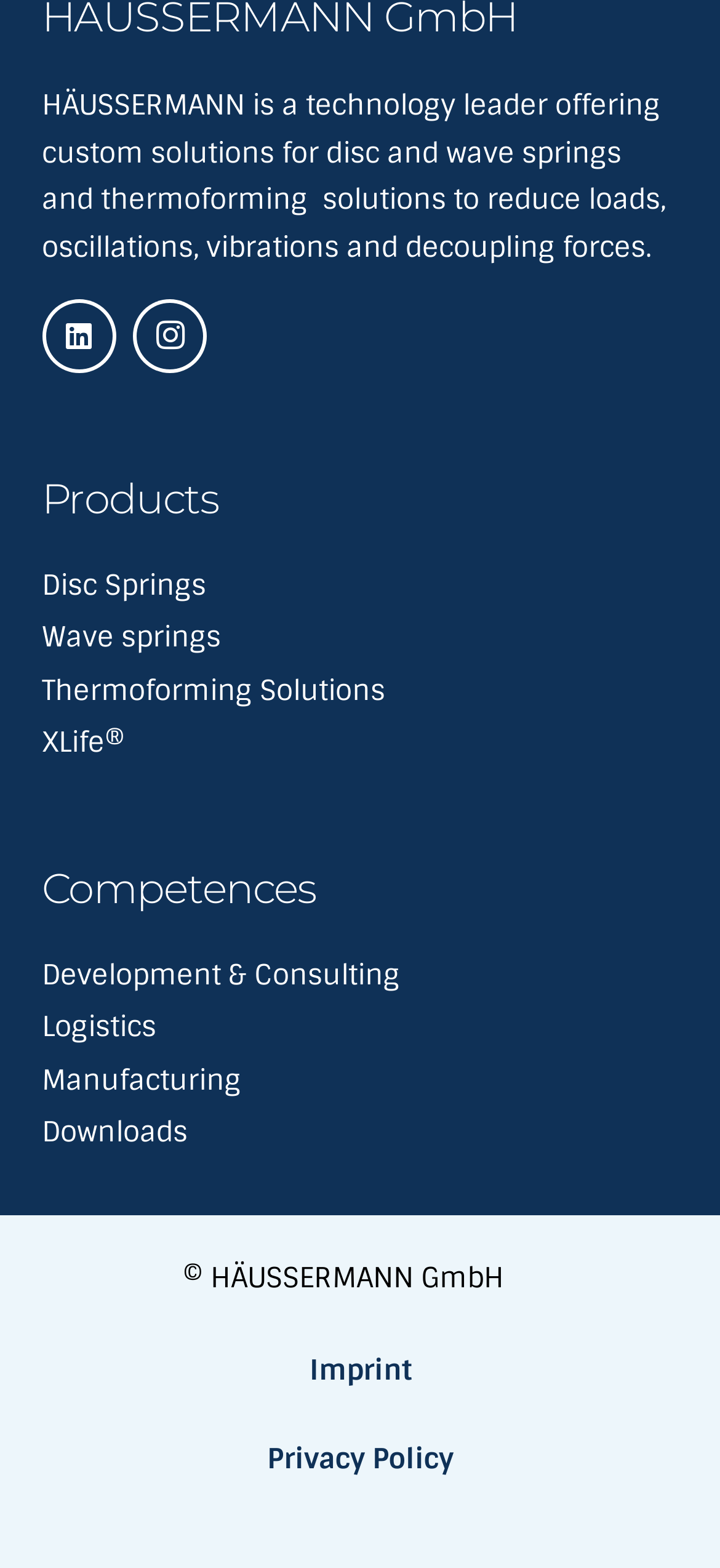Respond concisely with one word or phrase to the following query:
How many types of springs are mentioned?

2